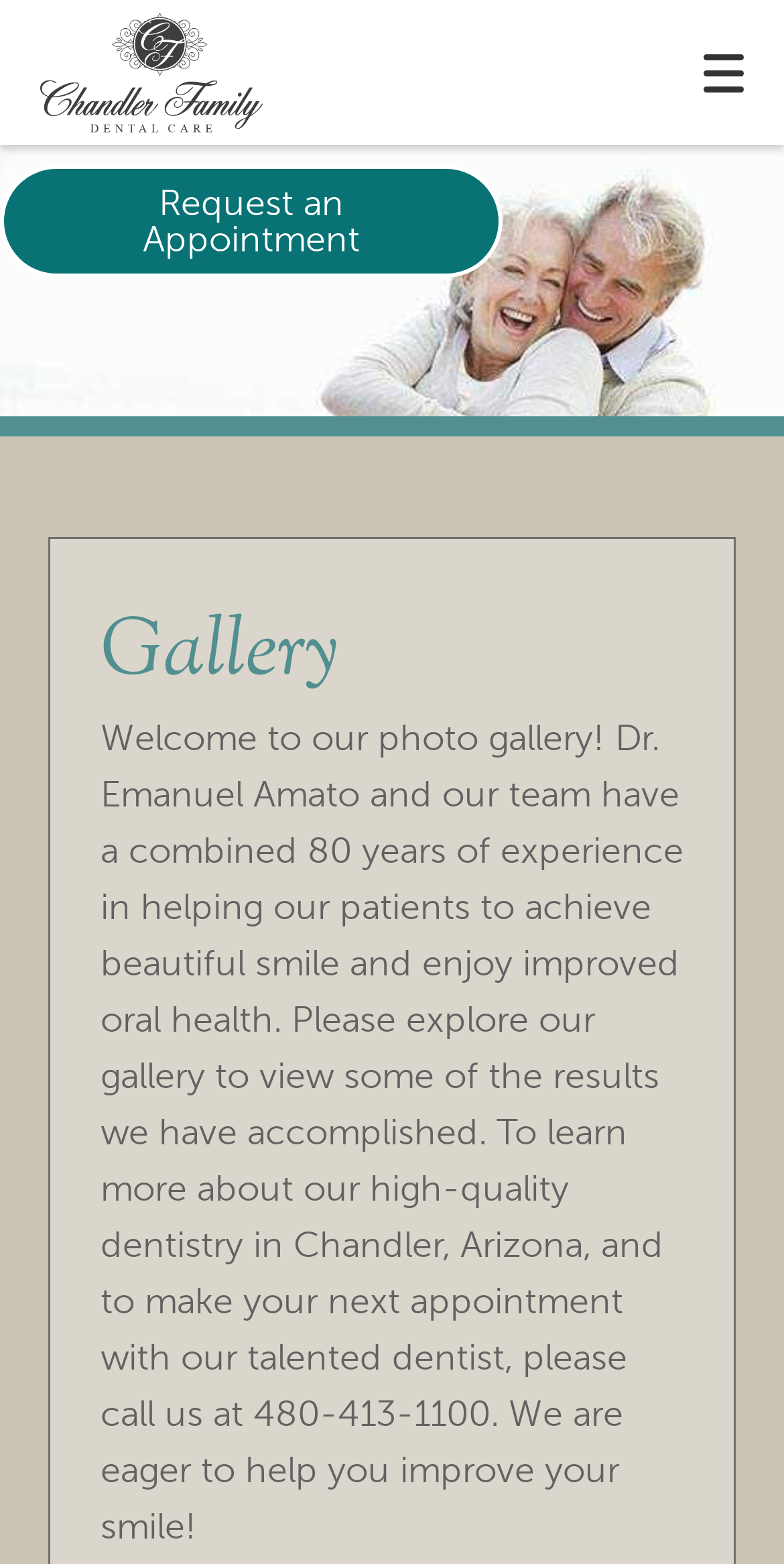Identify the bounding box coordinates necessary to click and complete the given instruction: "View the ALL WORKS page".

None